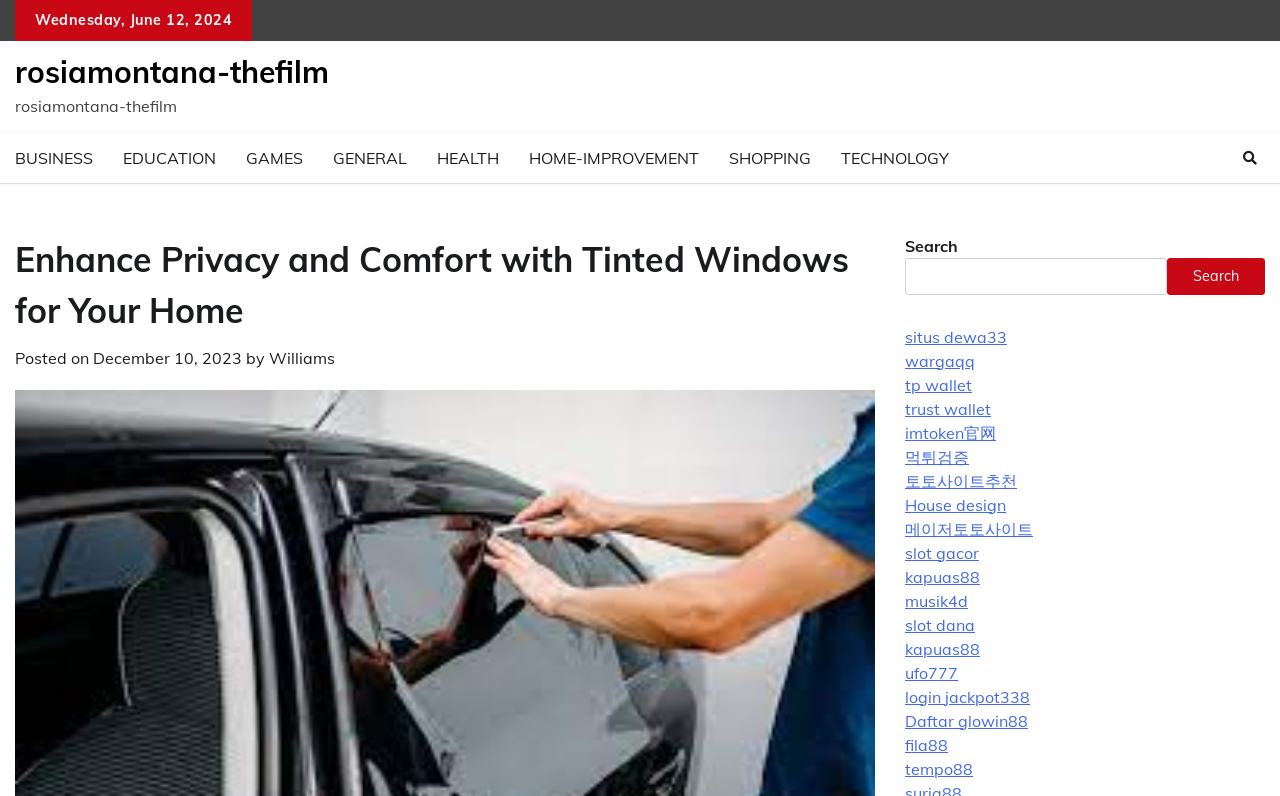Determine the bounding box coordinates for the area that needs to be clicked to fulfill this task: "Click on the 'HOME-IMPROVEMENT' link". The coordinates must be given as four float numbers between 0 and 1, i.e., [left, top, right, bottom].

[0.402, 0.168, 0.558, 0.23]